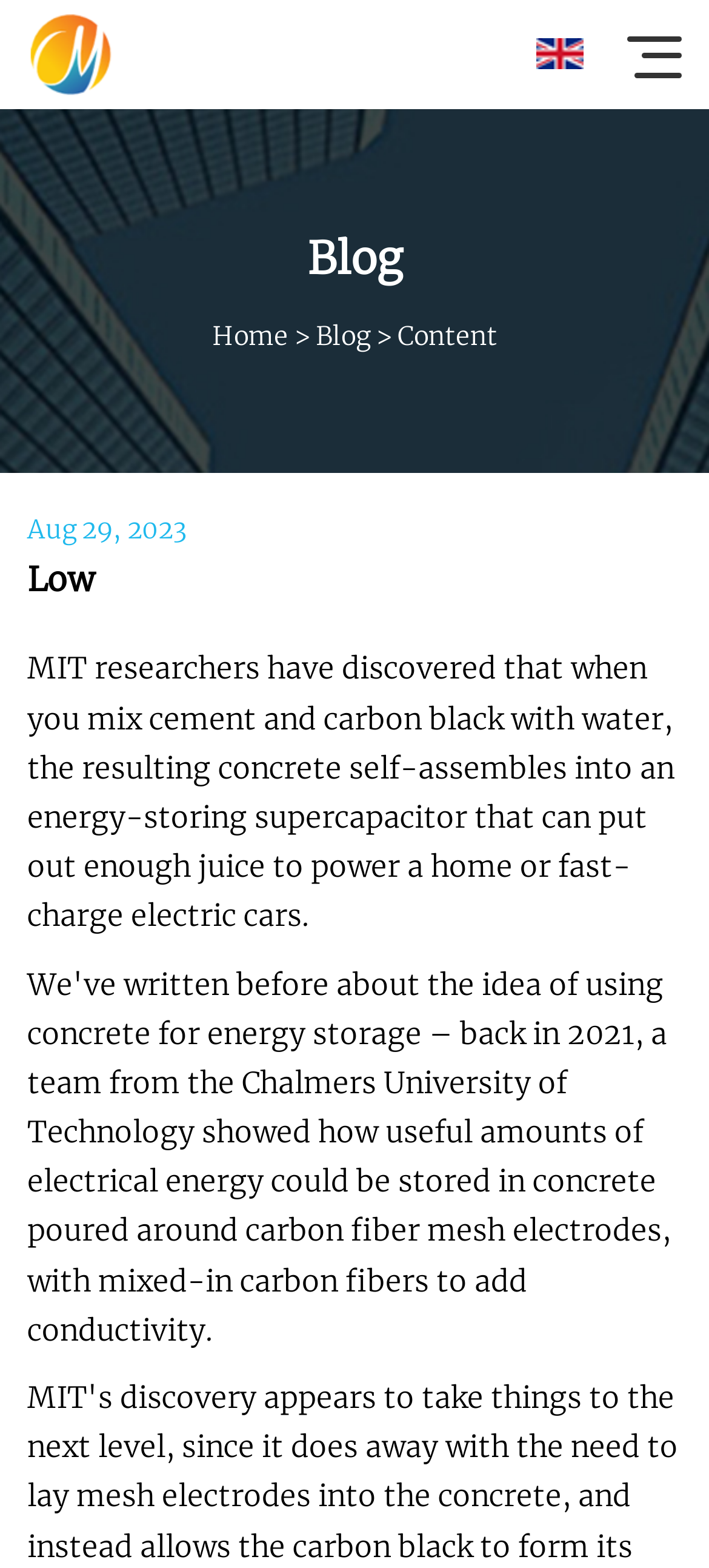What is the company name?
Please respond to the question with a detailed and thorough explanation.

The company name can be found in the top-left corner of the webpage, where it is written as 'Hunan Concrete Slab Inc.' in a link format.